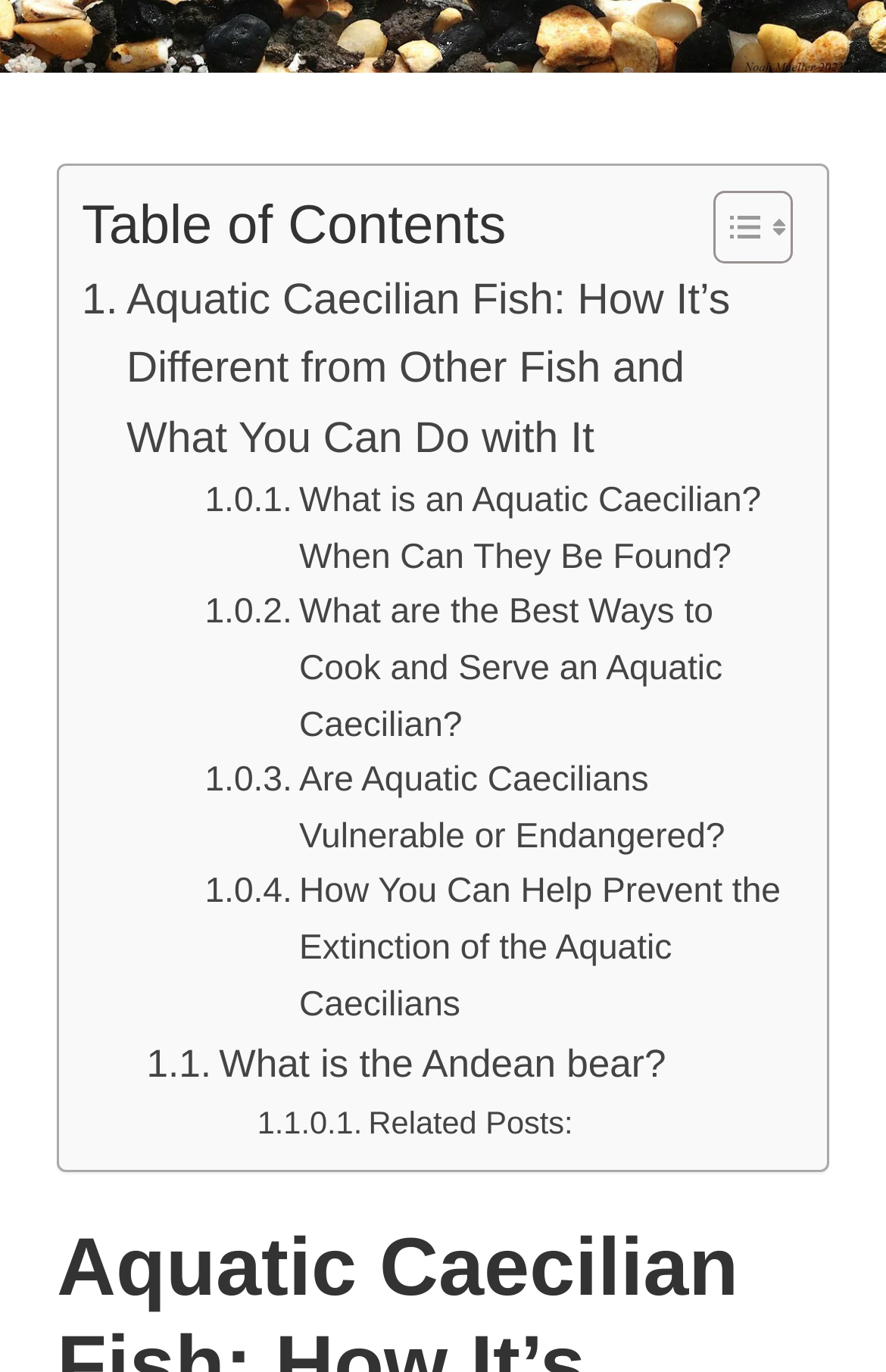Give a short answer to this question using one word or a phrase:
What is the purpose of the 'Toggle Table of Content' button?

To show/hide content